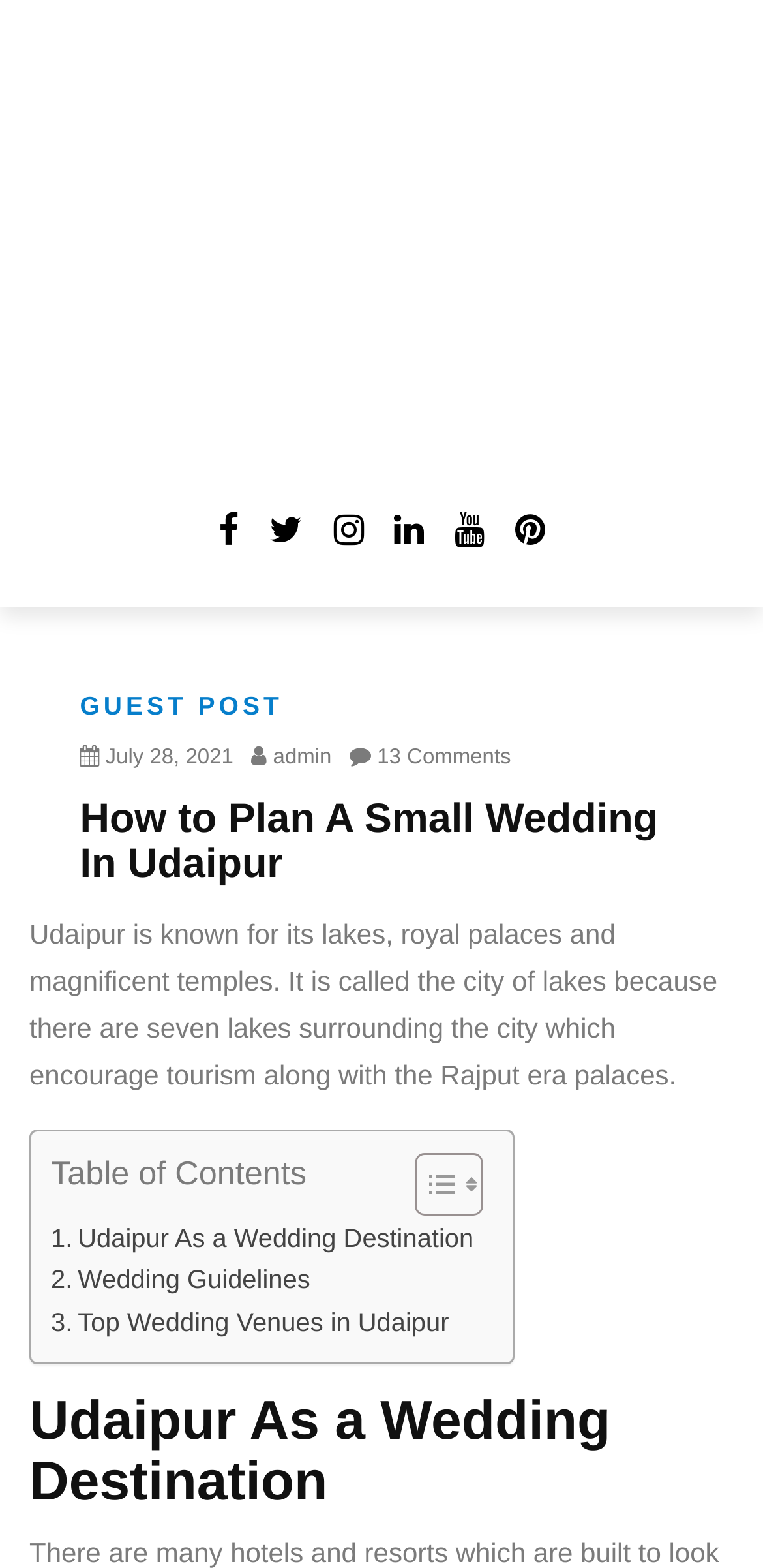Identify the bounding box coordinates for the UI element described as follows: alt="Everycorner Logo". Use the format (top-left x, top-left y, bottom-right x, bottom-right y) and ensure all values are floating point numbers between 0 and 1.

[0.038, 0.0, 0.551, 0.25]